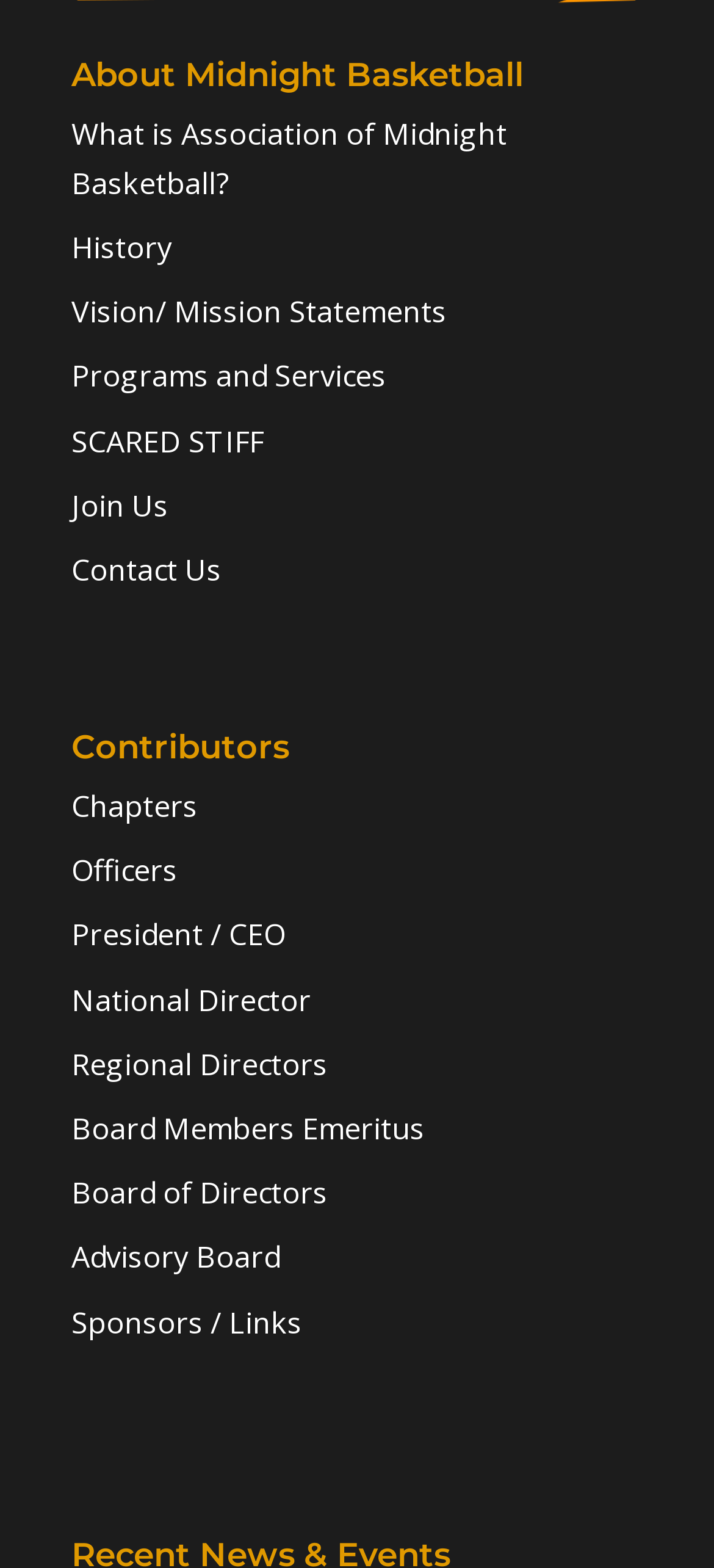Kindly provide the bounding box coordinates of the section you need to click on to fulfill the given instruction: "Contact the organization".

[0.1, 0.35, 0.31, 0.376]